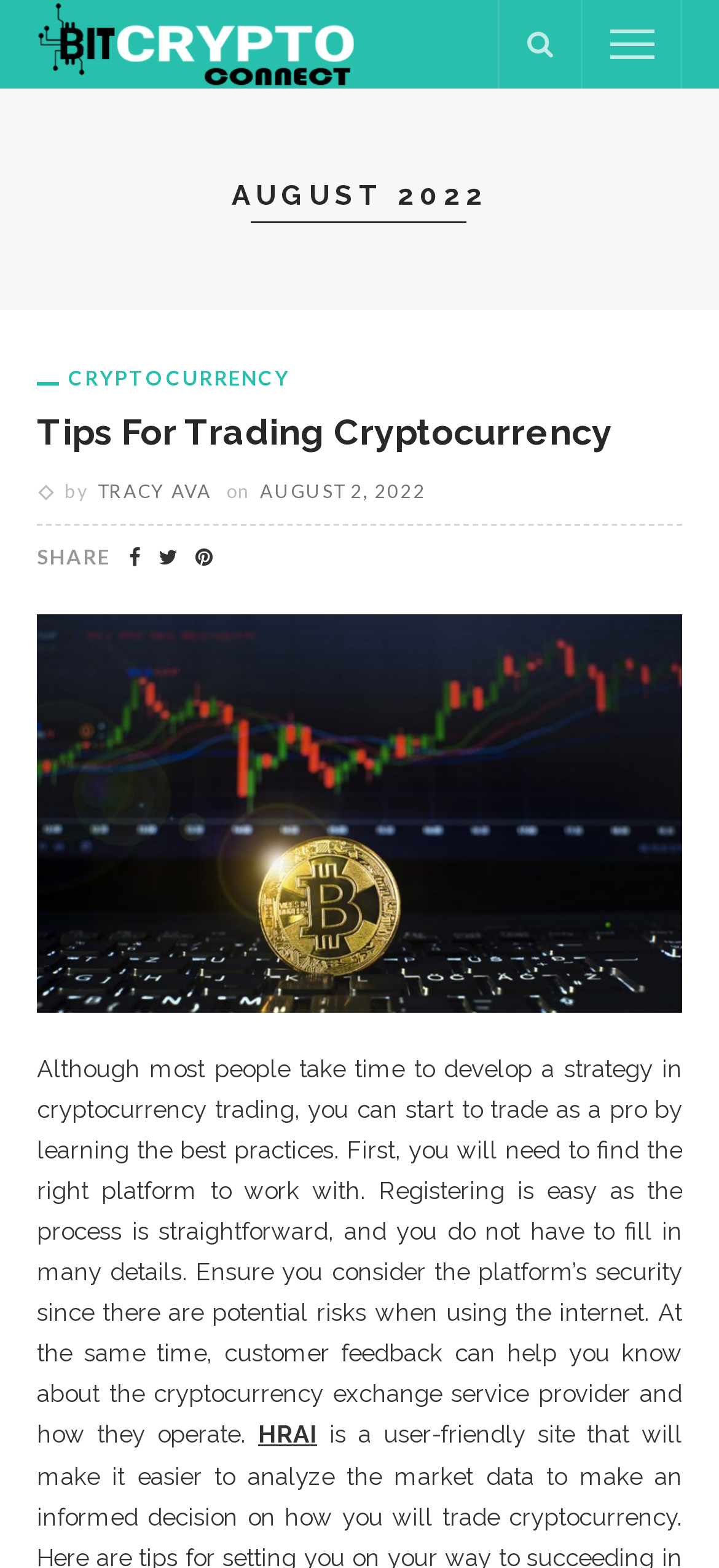Provide the bounding box coordinates of the area you need to click to execute the following instruction: "Open the menu".

[0.849, 0.014, 0.91, 0.042]